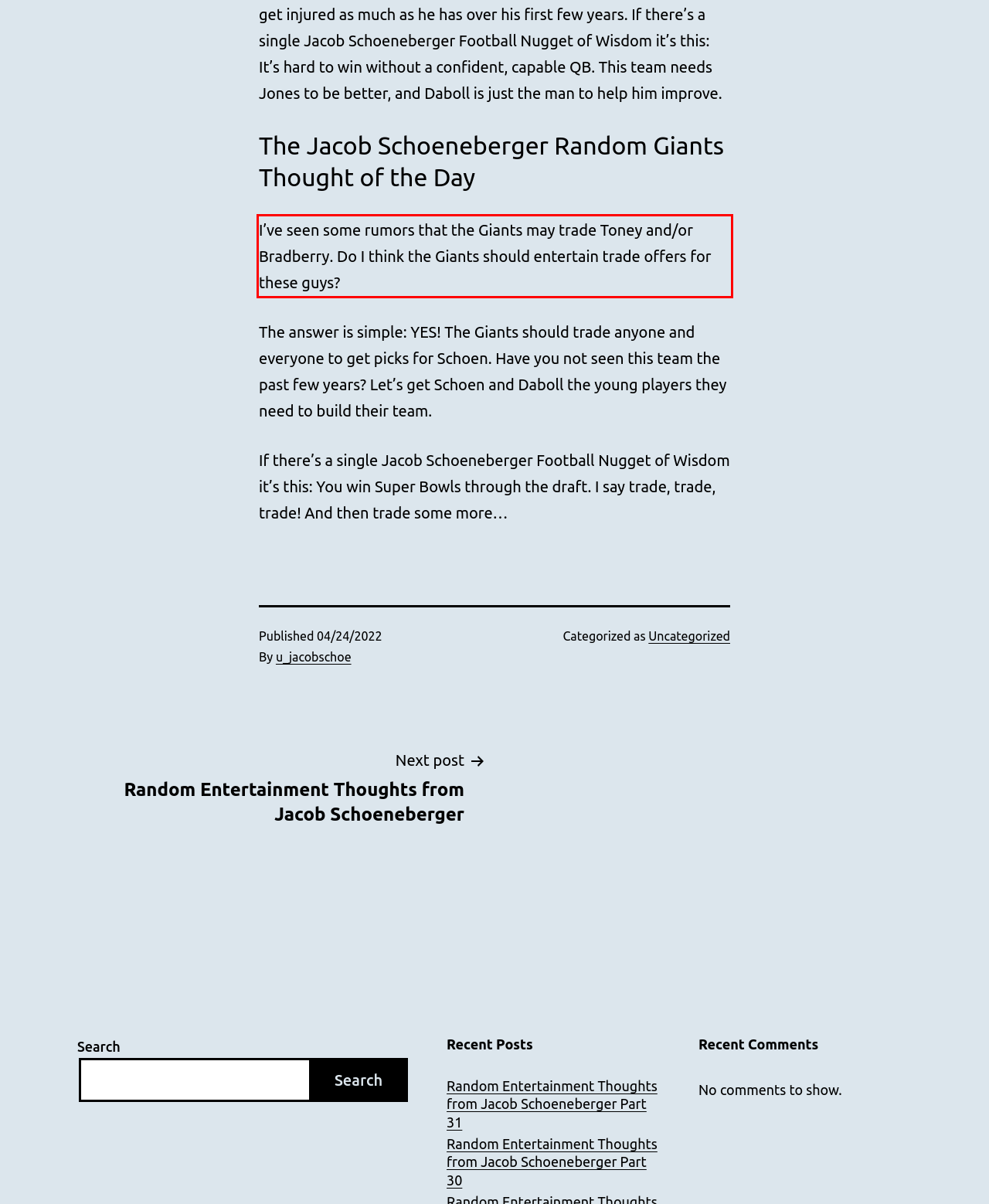Within the screenshot of the webpage, there is a red rectangle. Please recognize and generate the text content inside this red bounding box.

I’ve seen some rumors that the Giants may trade Toney and/or Bradberry. Do I think the Giants should entertain trade offers for these guys?